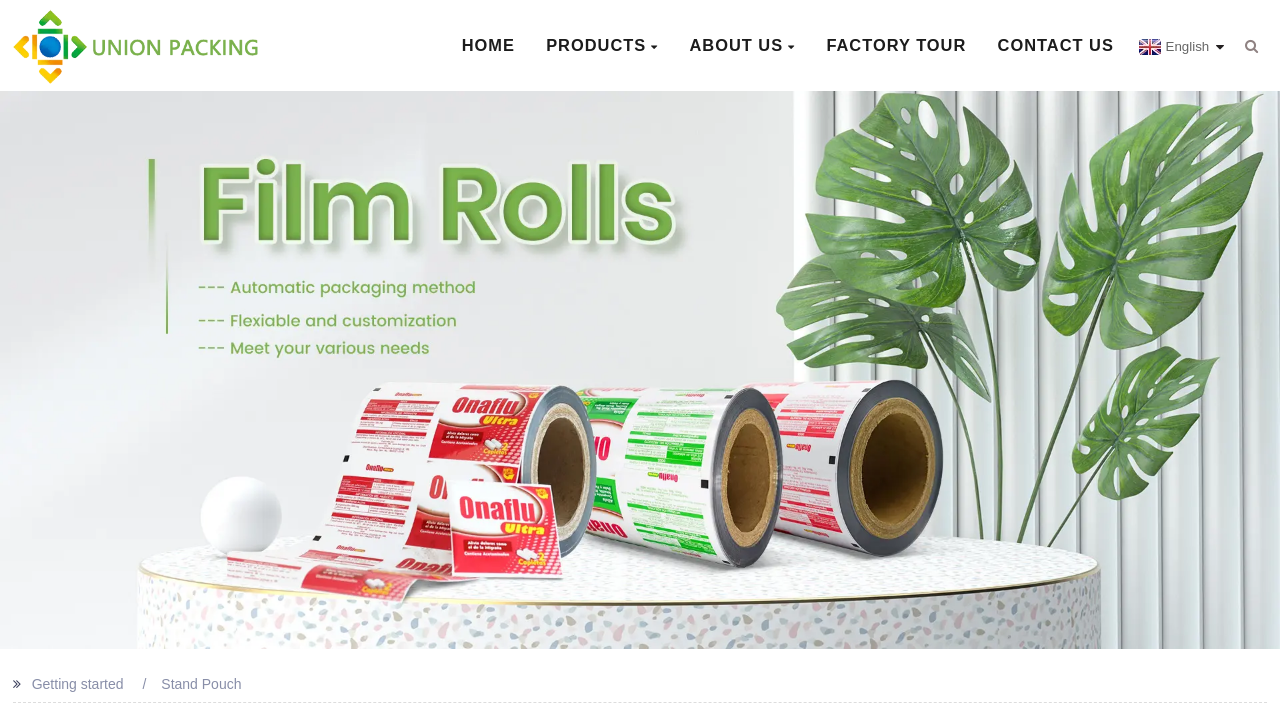Given the element description, predict the bounding box coordinates in the format (top-left x, top-left y, bottom-right x, bottom-right y), using floating point numbers between 0 and 1: English

[0.886, 0.054, 0.945, 0.077]